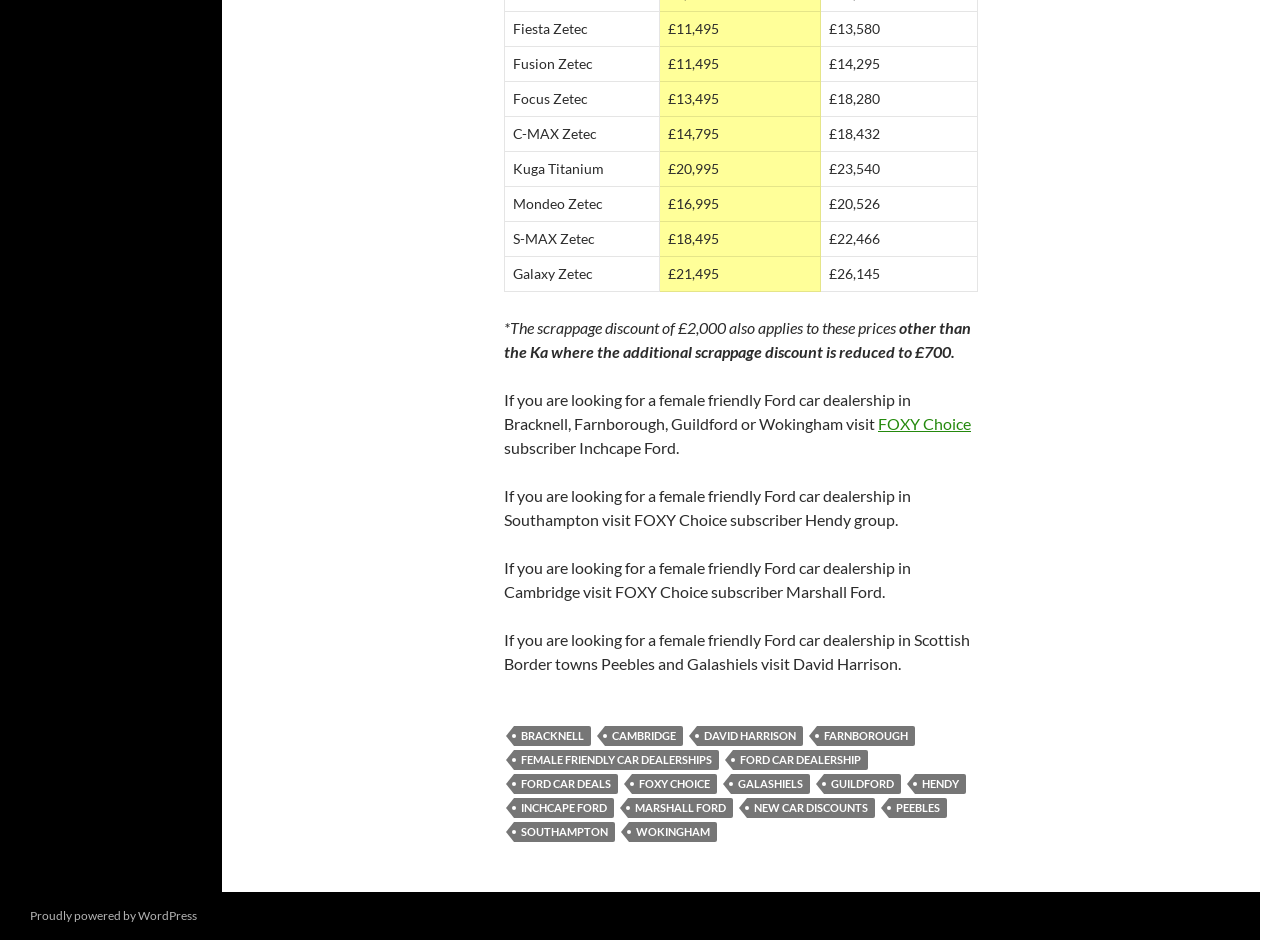Find the bounding box coordinates of the clickable region needed to perform the following instruction: "Click on FOXY Choice". The coordinates should be provided as four float numbers between 0 and 1, i.e., [left, top, right, bottom].

[0.686, 0.44, 0.759, 0.461]